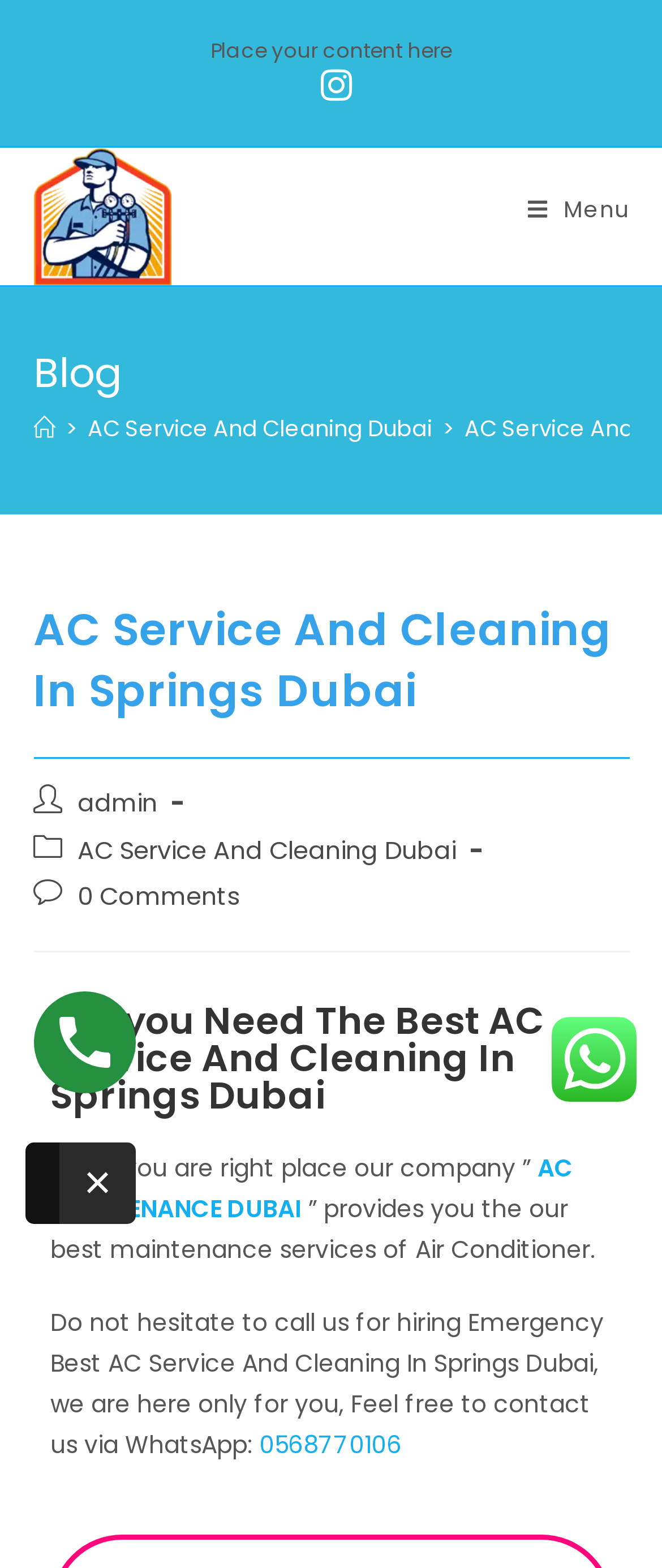Identify the bounding box coordinates for the region to click in order to carry out this instruction: "Contact via WhatsApp". Provide the coordinates using four float numbers between 0 and 1, formatted as [left, top, right, bottom].

[0.391, 0.91, 0.606, 0.932]